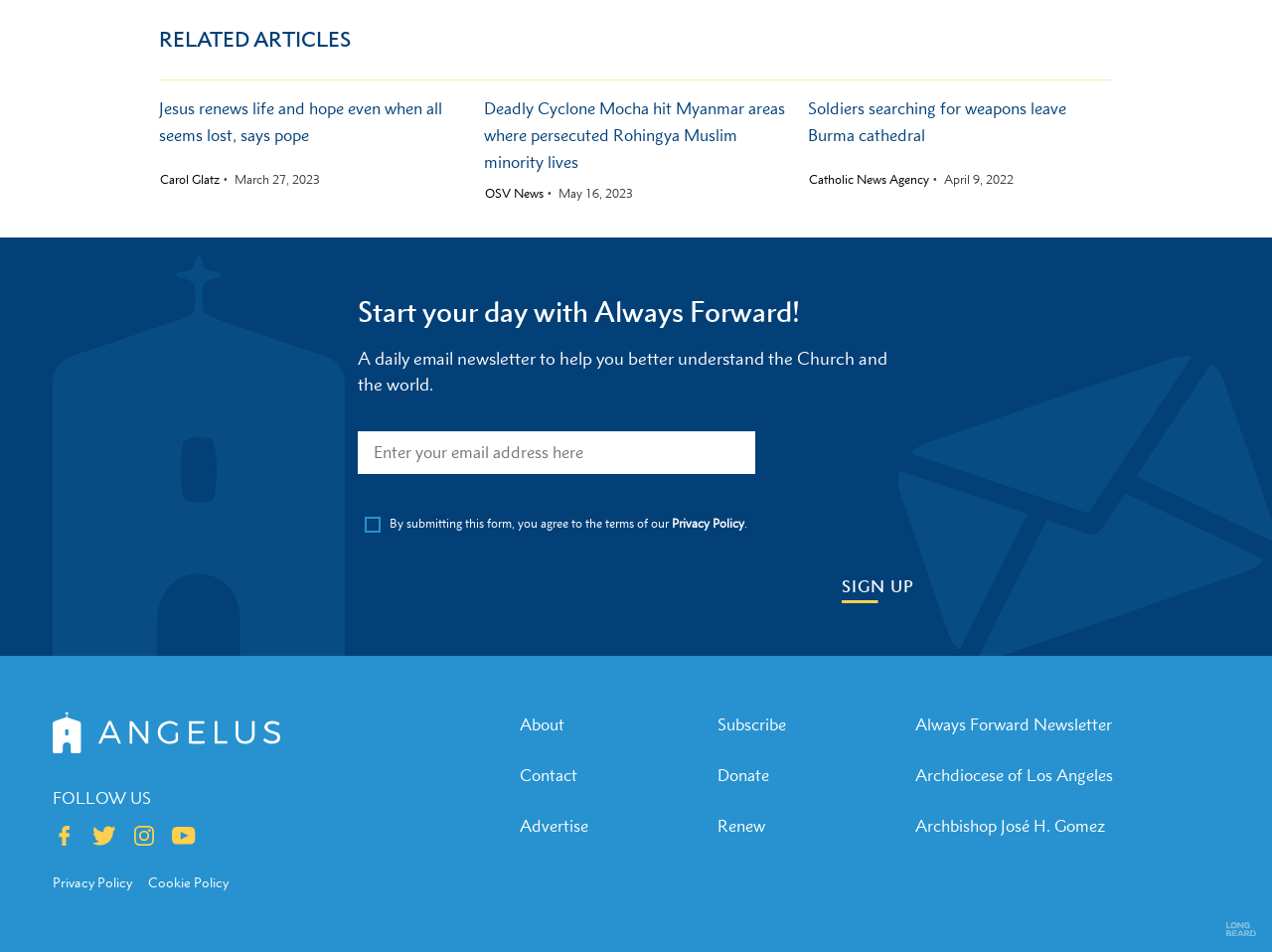Using the image as a reference, answer the following question in as much detail as possible:
What can be done with the textbox?

The textbox is part of a form that requires users to agree to the terms of the website's Privacy Policy. This suggests that the textbox is used to submit a form, likely to sign up for the 'Always Forward' newsletter or to provide other information to the website.